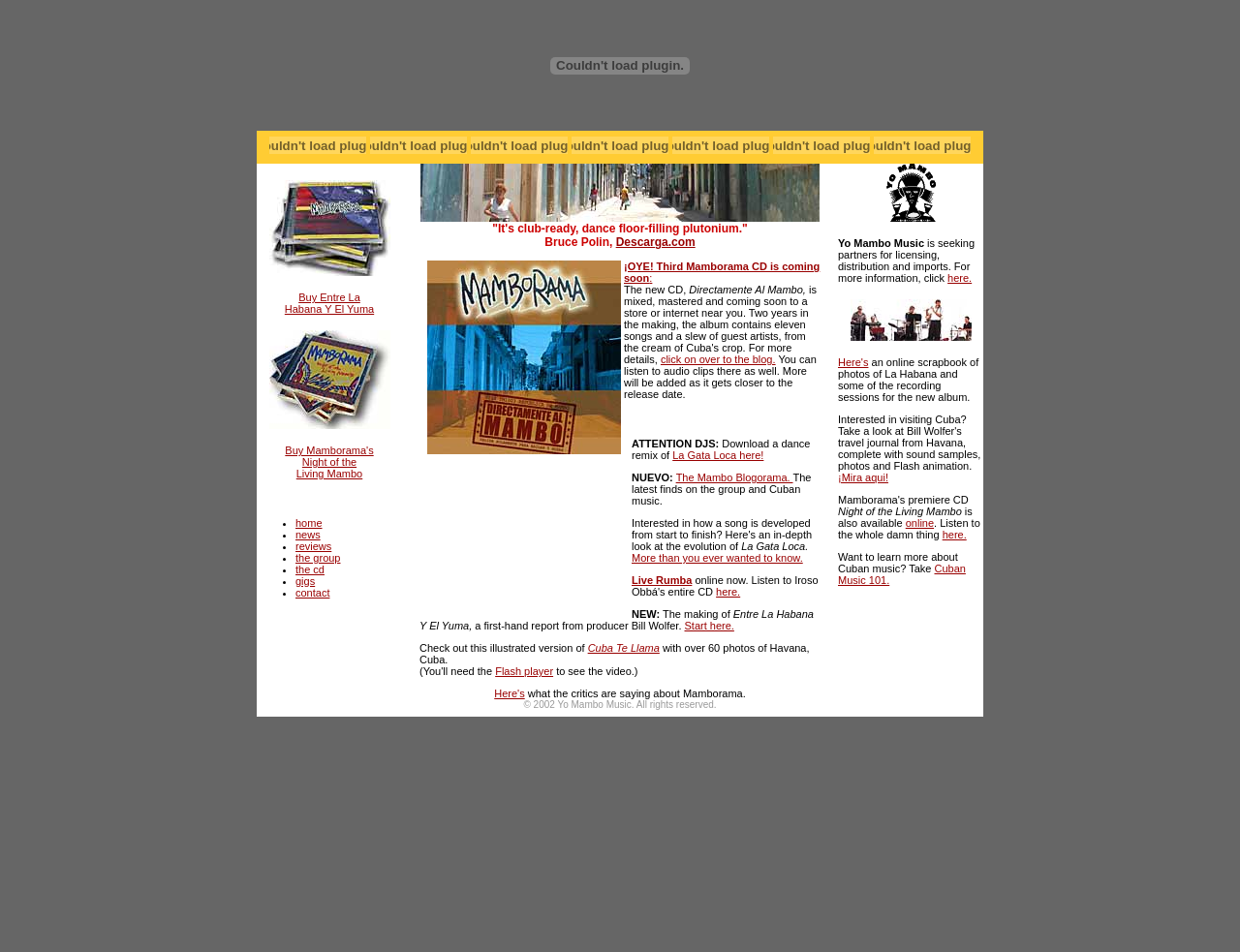Specify the bounding box coordinates of the area that needs to be clicked to achieve the following instruction: "Download a dance remix of La Gata Loca".

[0.542, 0.472, 0.616, 0.484]